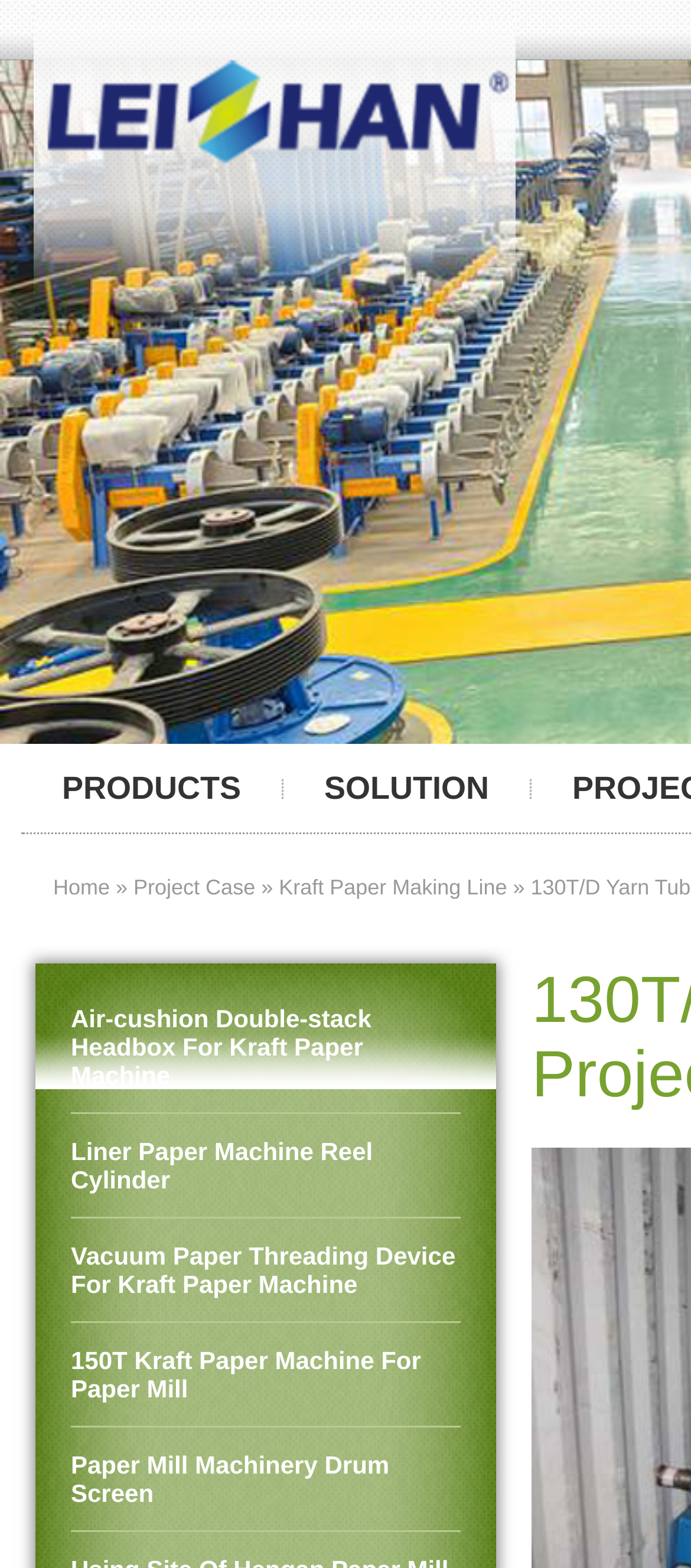Please determine the bounding box coordinates for the element that should be clicked to follow these instructions: "explore air-cushion double-stack headbox for kraft paper machine".

[0.103, 0.626, 0.667, 0.71]